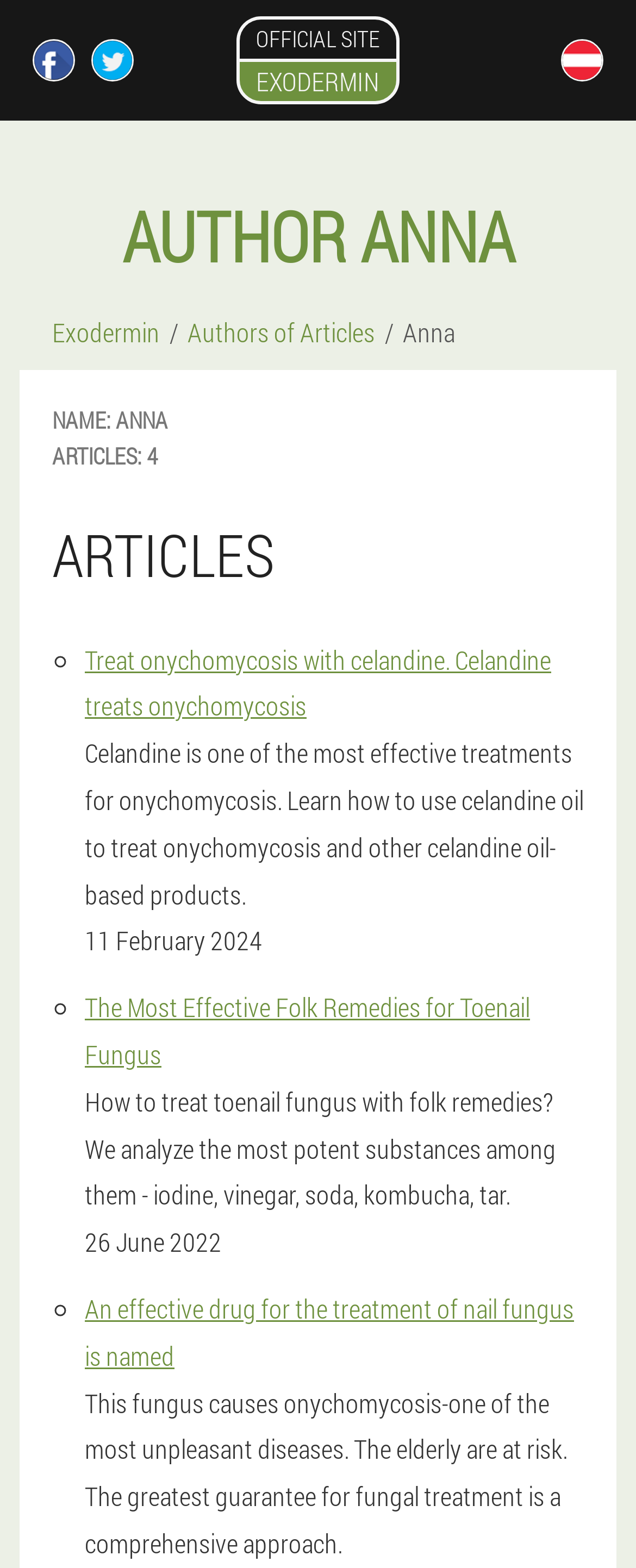What is the name of the author?
Please provide a single word or phrase answer based on the image.

Anna